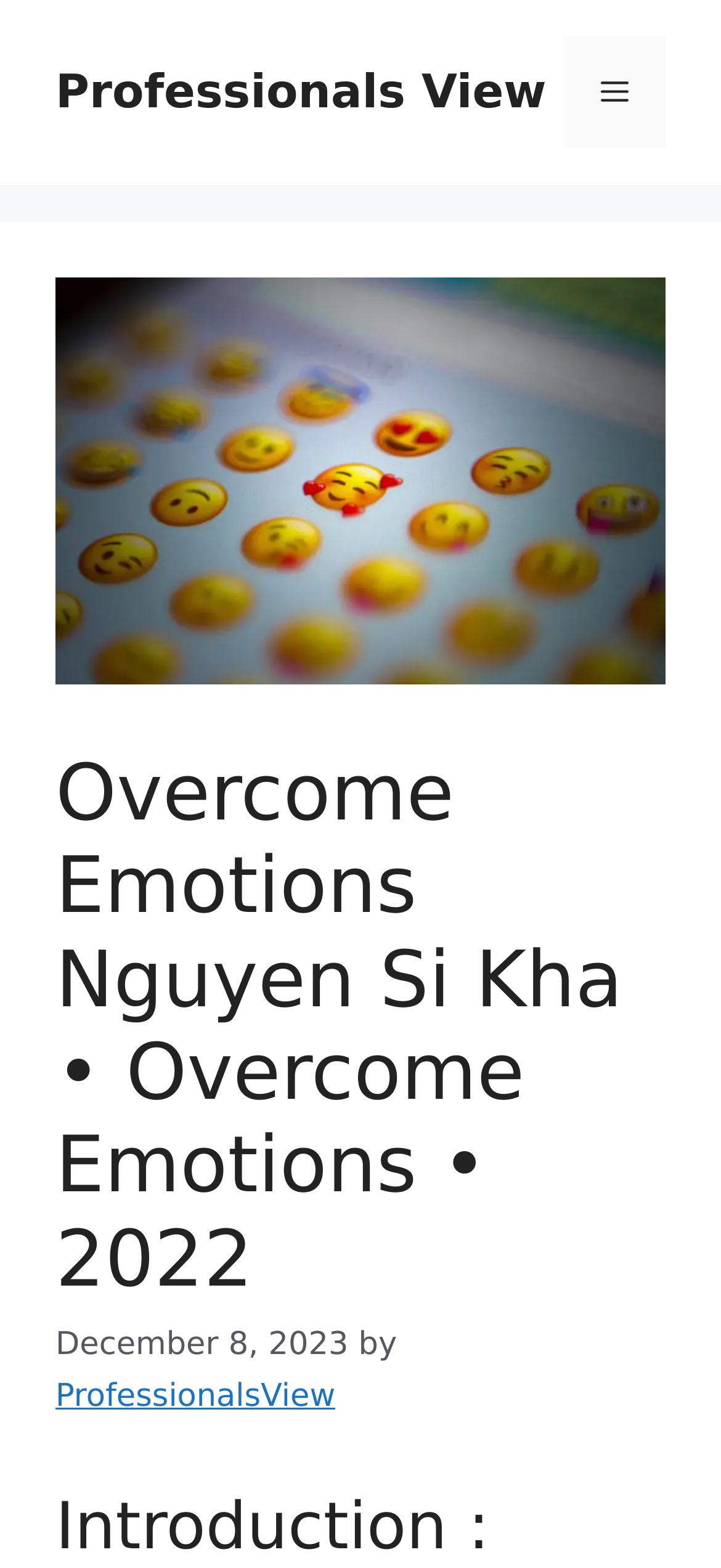What is the topmost element on the webpage?
Carefully examine the image and provide a detailed answer to the question.

The topmost element on the webpage is the 'banner' element, which spans the entire width of the page and has a height of 0.118. This is indicated by the bounding box coordinates [0.0, 0.0, 1.0, 0.118].